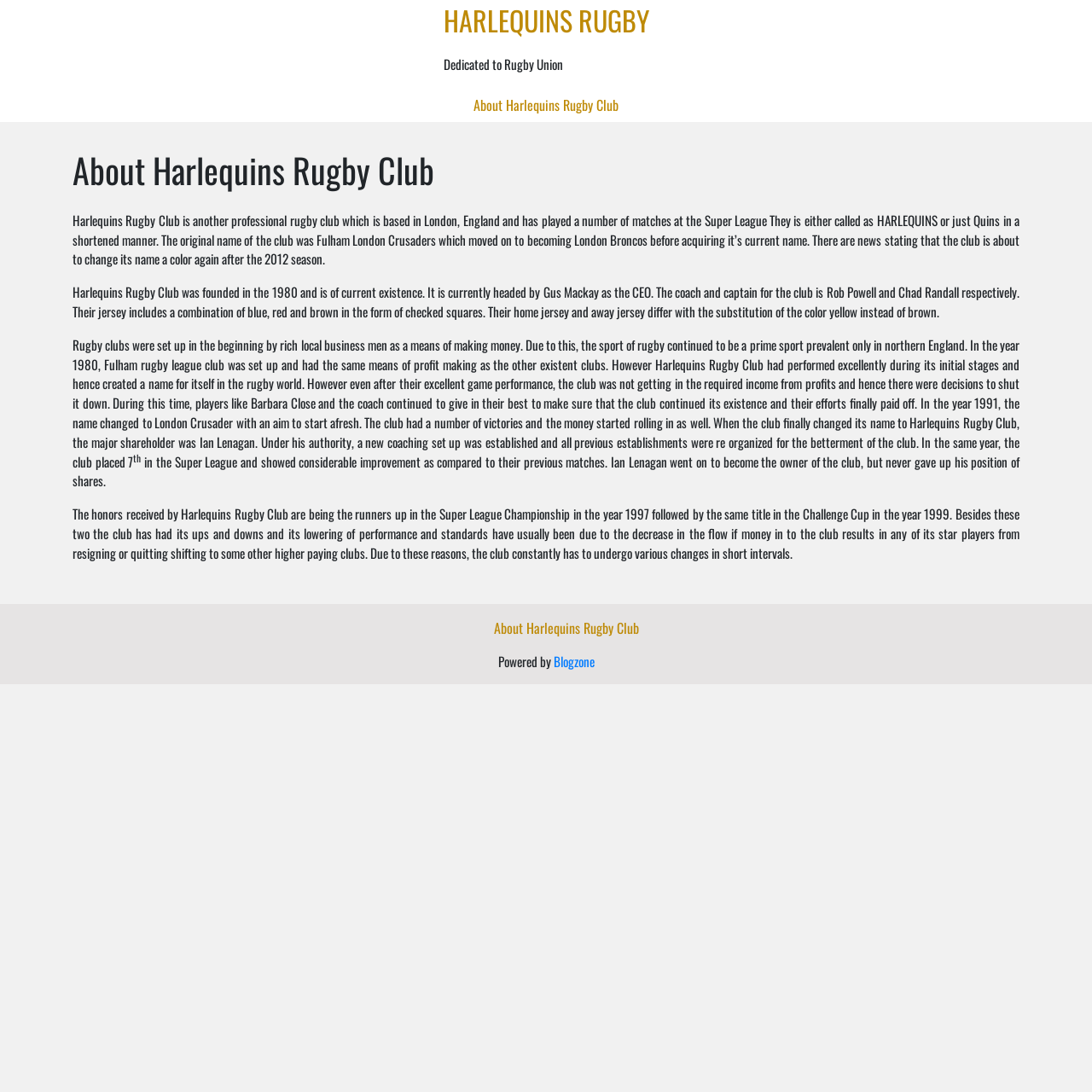What is the name of the rugby club?
Based on the image, answer the question with a single word or brief phrase.

Harlequins Rugby Club